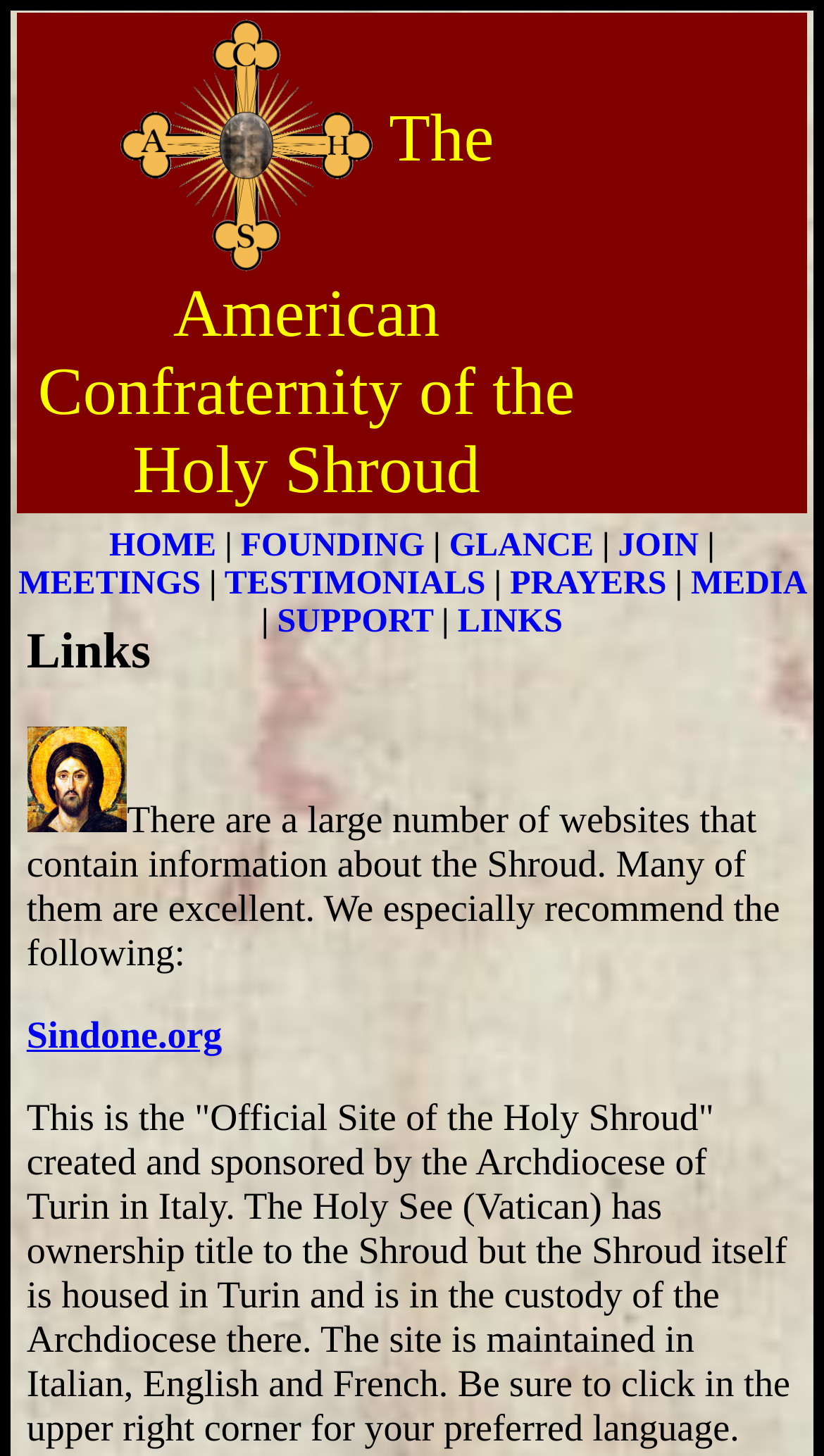How many languages are supported on Sindone.org?
By examining the image, provide a one-word or phrase answer.

Three